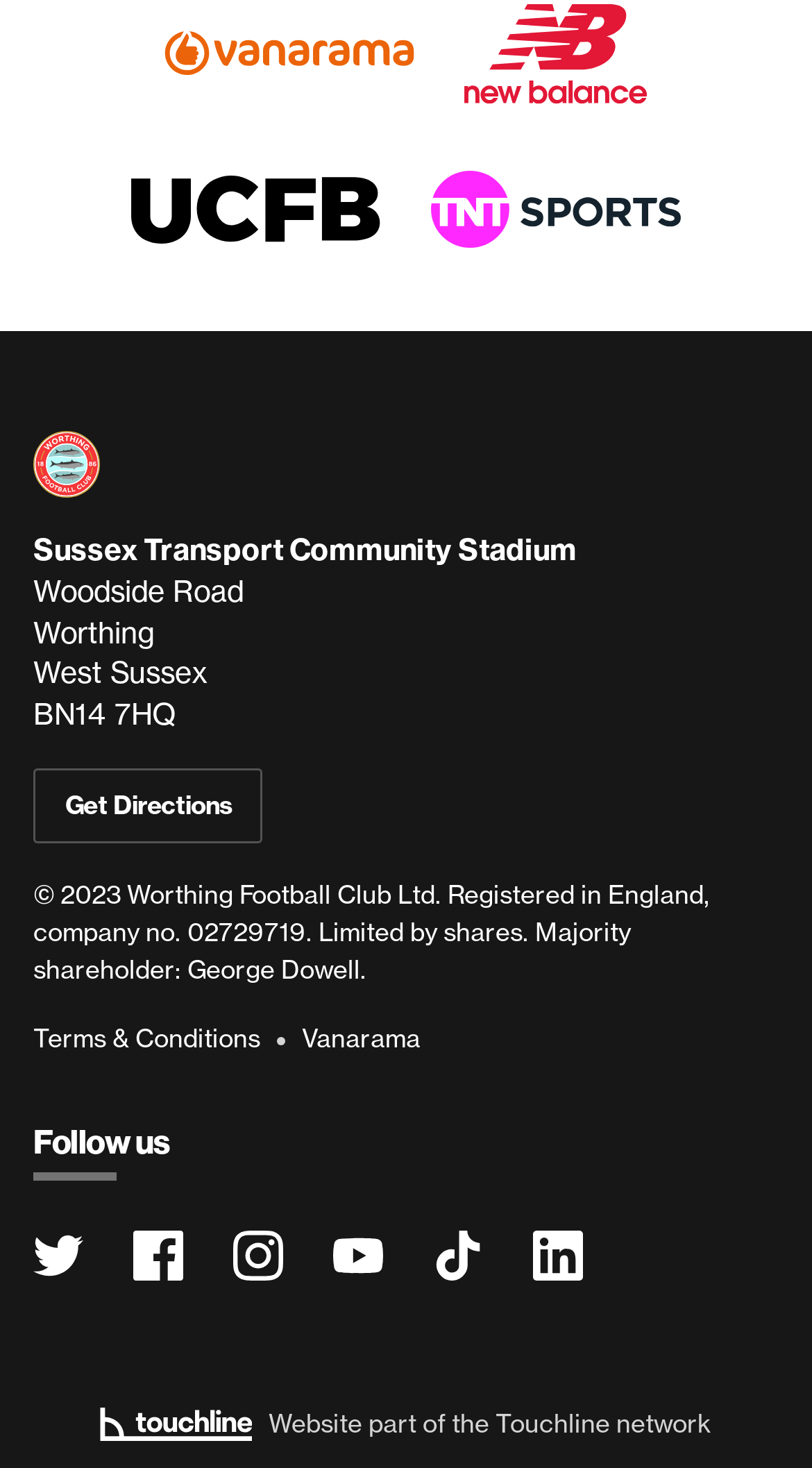What is the name of the road where the stadium is located?
Using the image, answer in one word or phrase.

Woodside Road